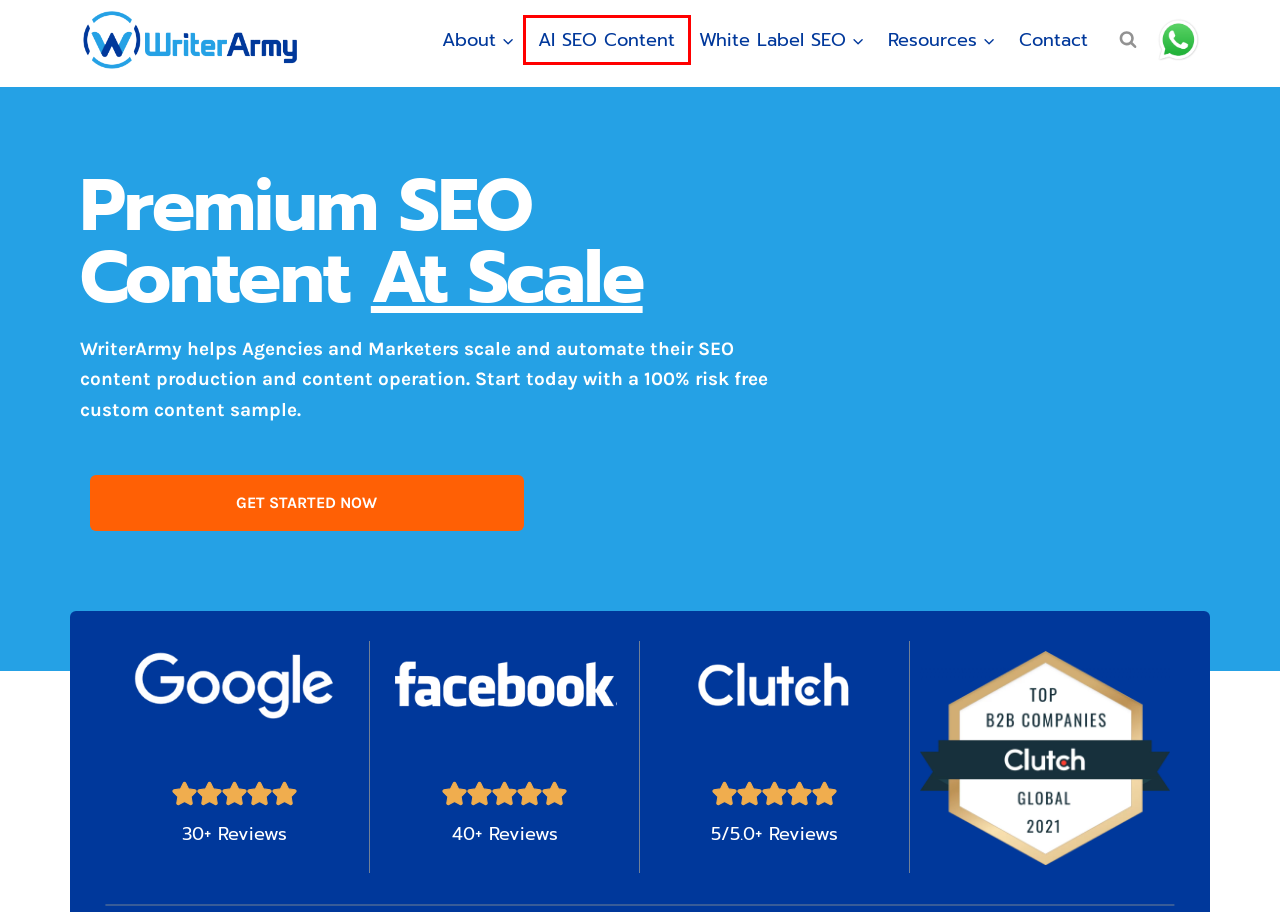Examine the webpage screenshot and identify the UI element enclosed in the red bounding box. Pick the webpage description that most accurately matches the new webpage after clicking the selected element. Here are the candidates:
A. White Paper Writing That Helps You Dominate
B. About - WriterArmy
C. Case Studies - WriterArmy
D. Hire Copywriters From the Top 5% at WriterArmy
E. Privacy Policy - WriterArmy
F. Top Notch SEO Articles Writing Services - WriterArmy
G. AI Content Writing + Human Editing | WriterArmy
H. Contact WriterArmy | Digital Content Marketing Agency

G